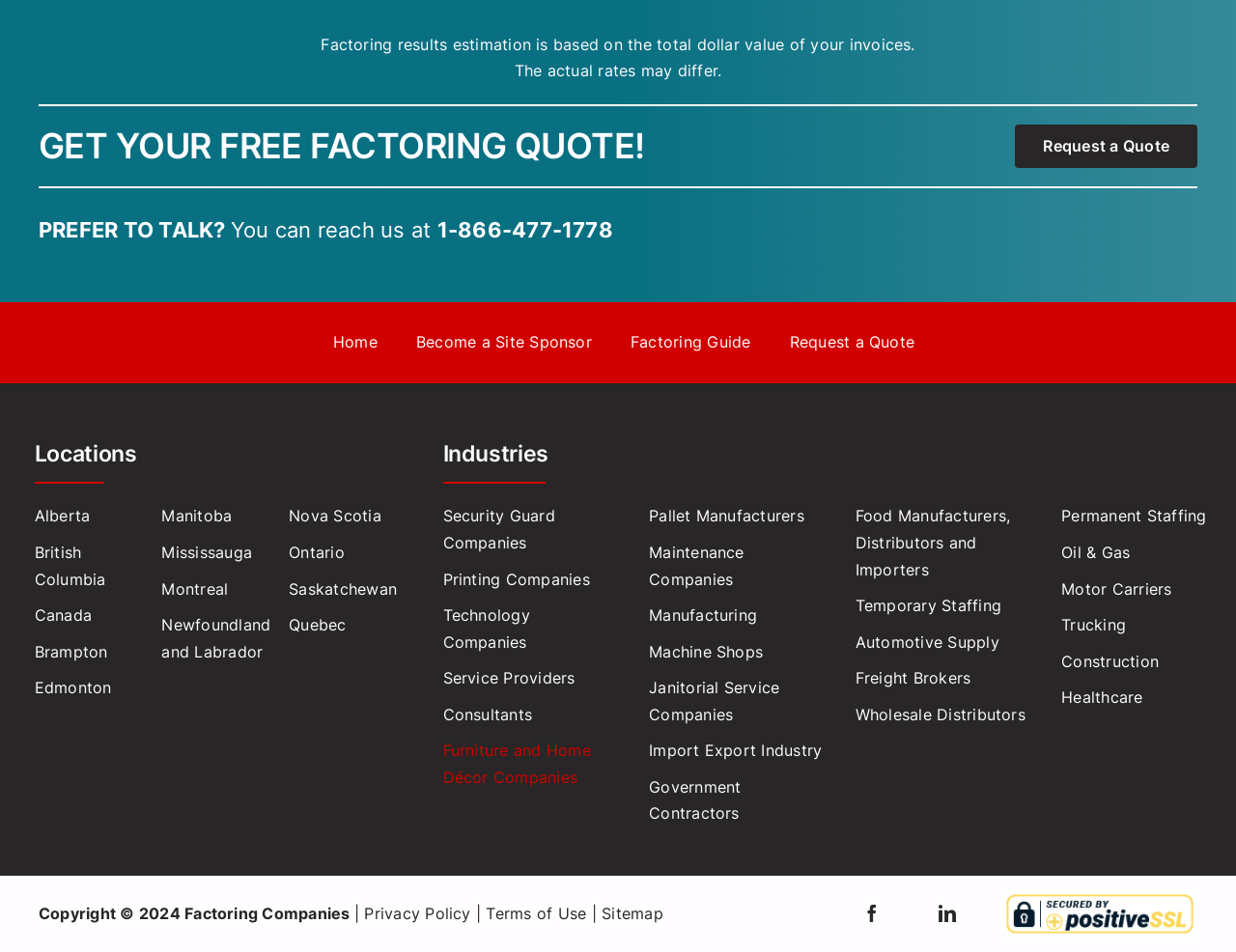Answer the question using only a single word or phrase: 
What is the phone number to reach the company?

1-866-477-1778